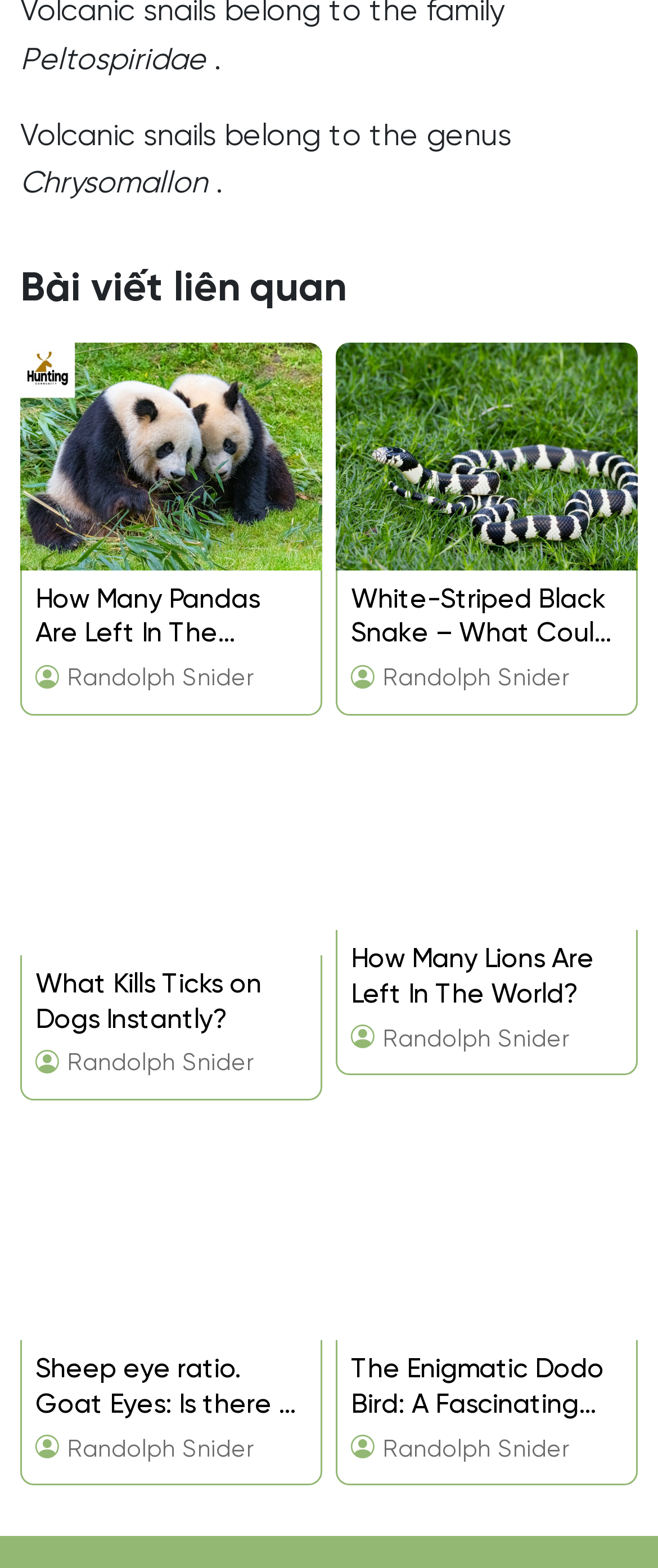What is the topic of the first related article?
Refer to the screenshot and answer in one word or phrase.

Pandas